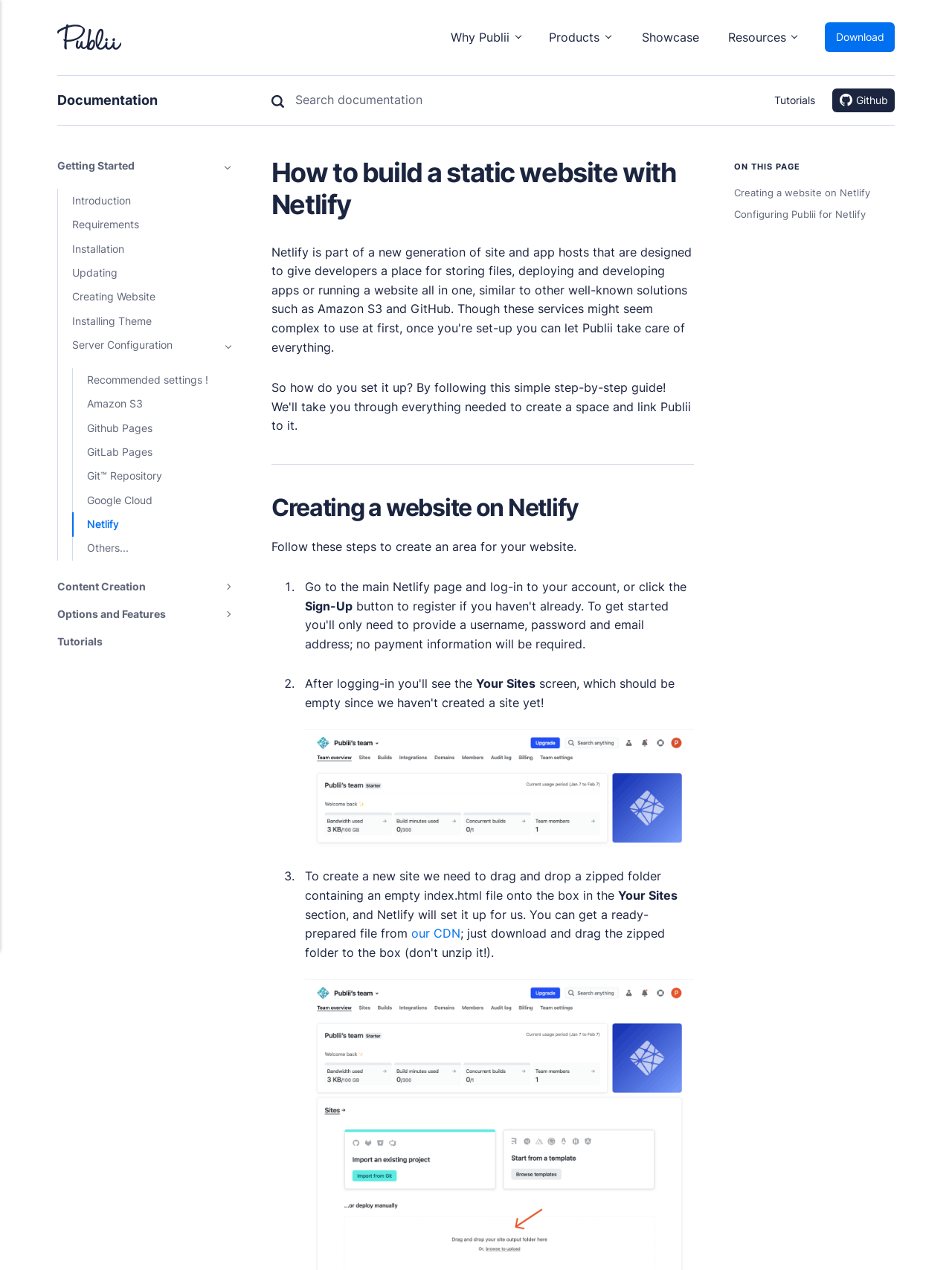Describe all the key features and sections of the webpage thoroughly.

The webpage is about Publii, a platform for building static websites, and its integration with Netlify. At the top, there is a navigation menu with links to Publii's homepage, products, showcase, and resources. Below the navigation menu, there is a section with links to "Why Publii", "Products", and "Resources", each with a brief description.

The main content of the page is a tutorial on "How to build a static website with Netlify". The tutorial is divided into sections, each with a heading and a list of steps to follow. The first section is "Creating a website on Netlify", which provides instructions on how to create a new site on Netlify. The section includes an image of the Netlify dashboard.

To the right of the tutorial, there is a table of contents with links to different sections of the tutorial, including "ON THIS PAGE", "Creating a website on Netlify", and "Configuring Publii for Netlify".

At the bottom of the page, there are links to other resources, including "Getting Started", "Content Creation", "Options and Features", and "Tutorials". There are also links to Publii's marketplace, themes, plugins, and services.

Throughout the page, there are images and icons, including the Publii logo, Netlify logo, and icons for search, download, and GitHub. The overall layout is organized and easy to follow, with clear headings and concise text.